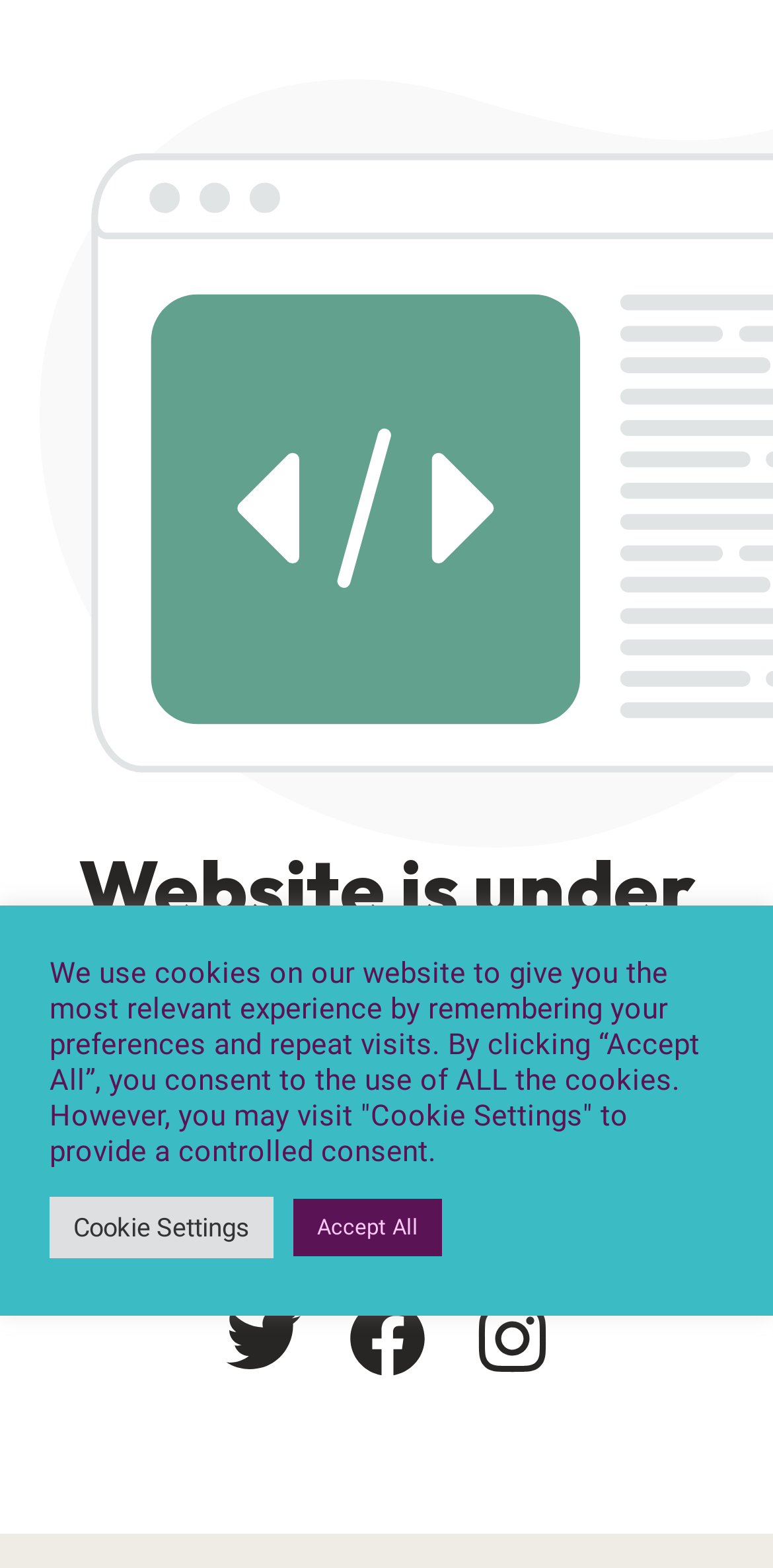Extract the bounding box coordinates for the HTML element that matches this description: "Instagram". The coordinates should be four float numbers between 0 and 1, i.e., [left, top, right, bottom].

[0.604, 0.825, 0.719, 0.881]